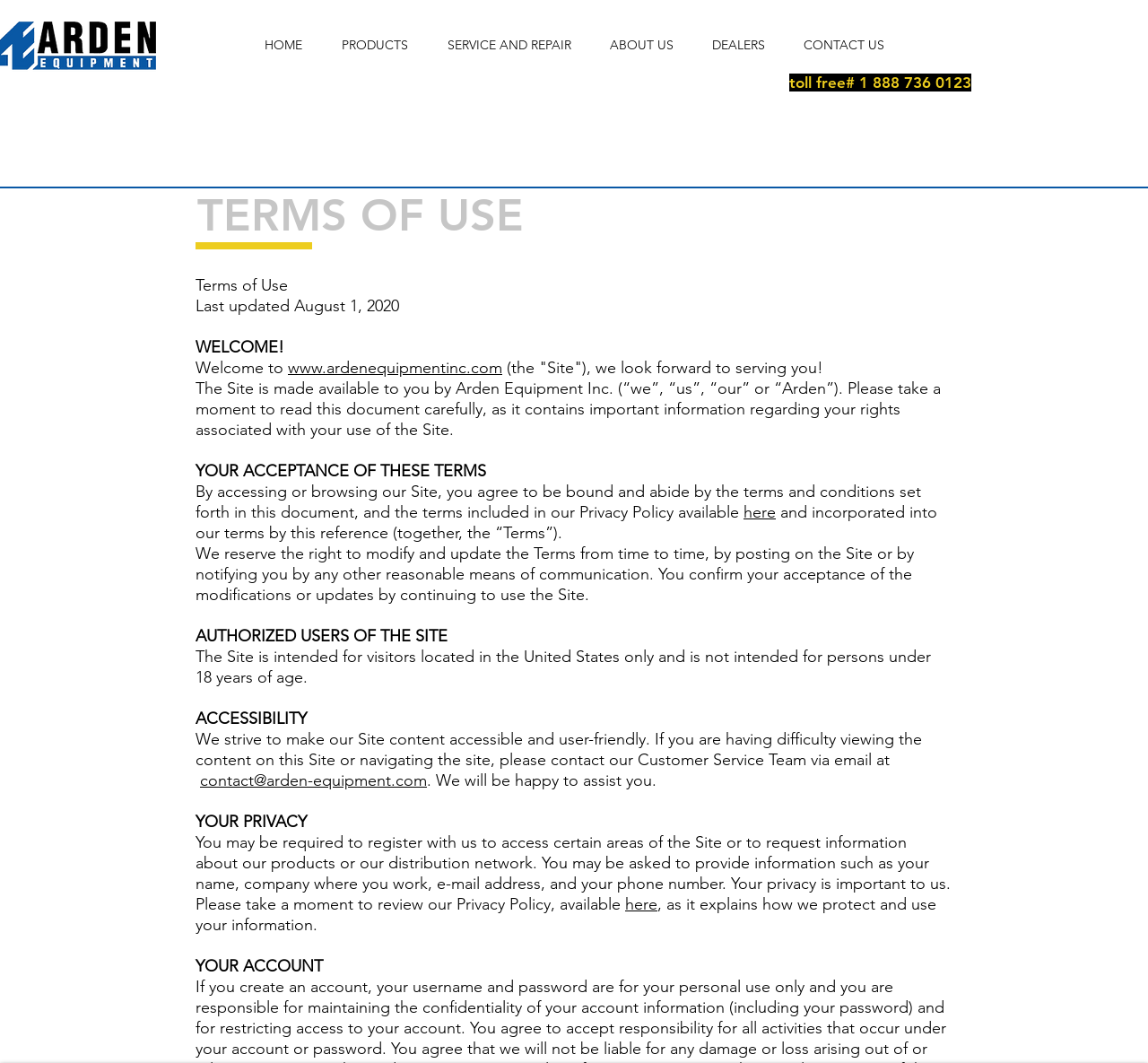Show the bounding box coordinates of the region that should be clicked to follow the instruction: "read privacy policy."

[0.545, 0.841, 0.573, 0.86]